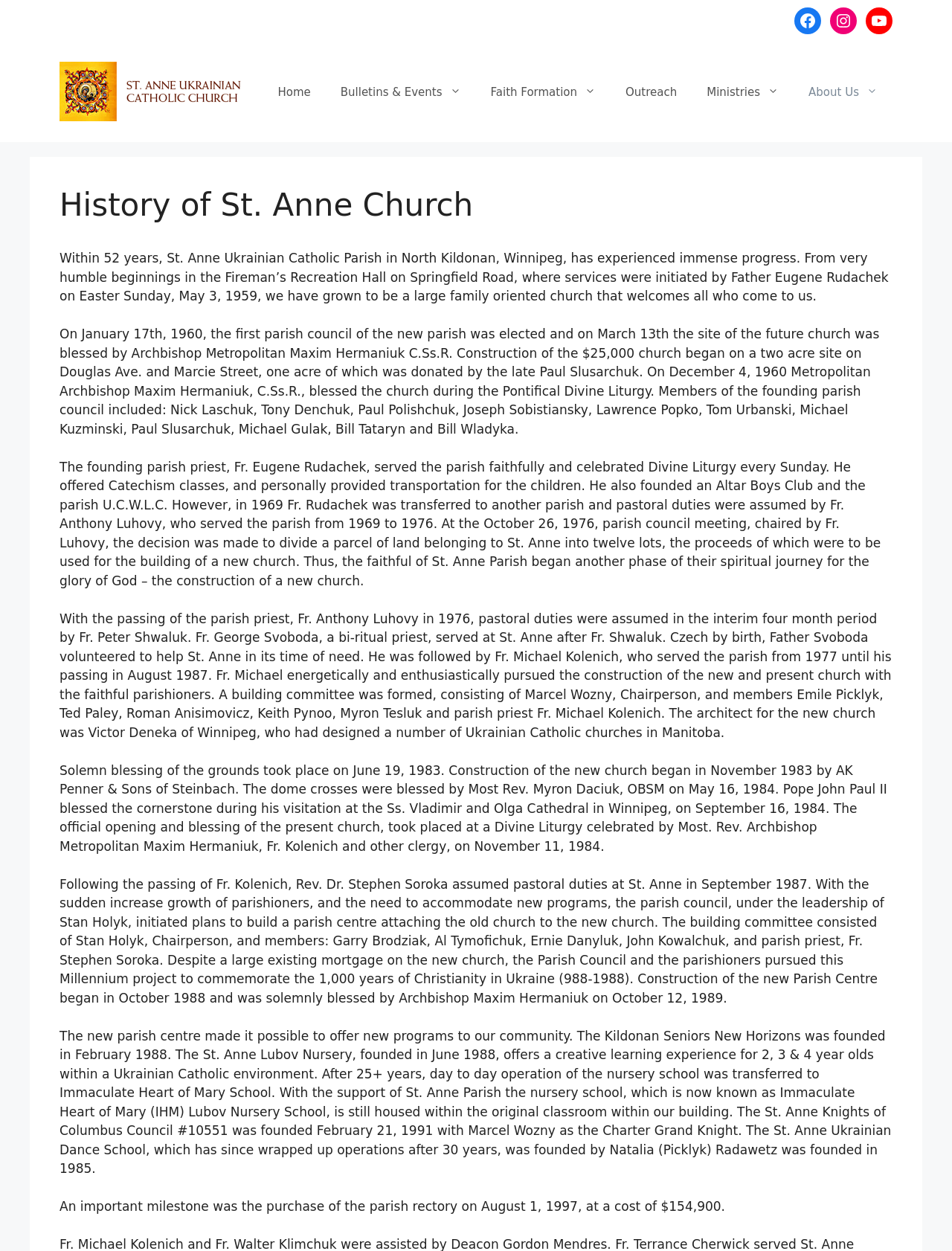Answer the question below using just one word or a short phrase: 
What is the name of the nursery school?

St. Anne Lubov Nursery